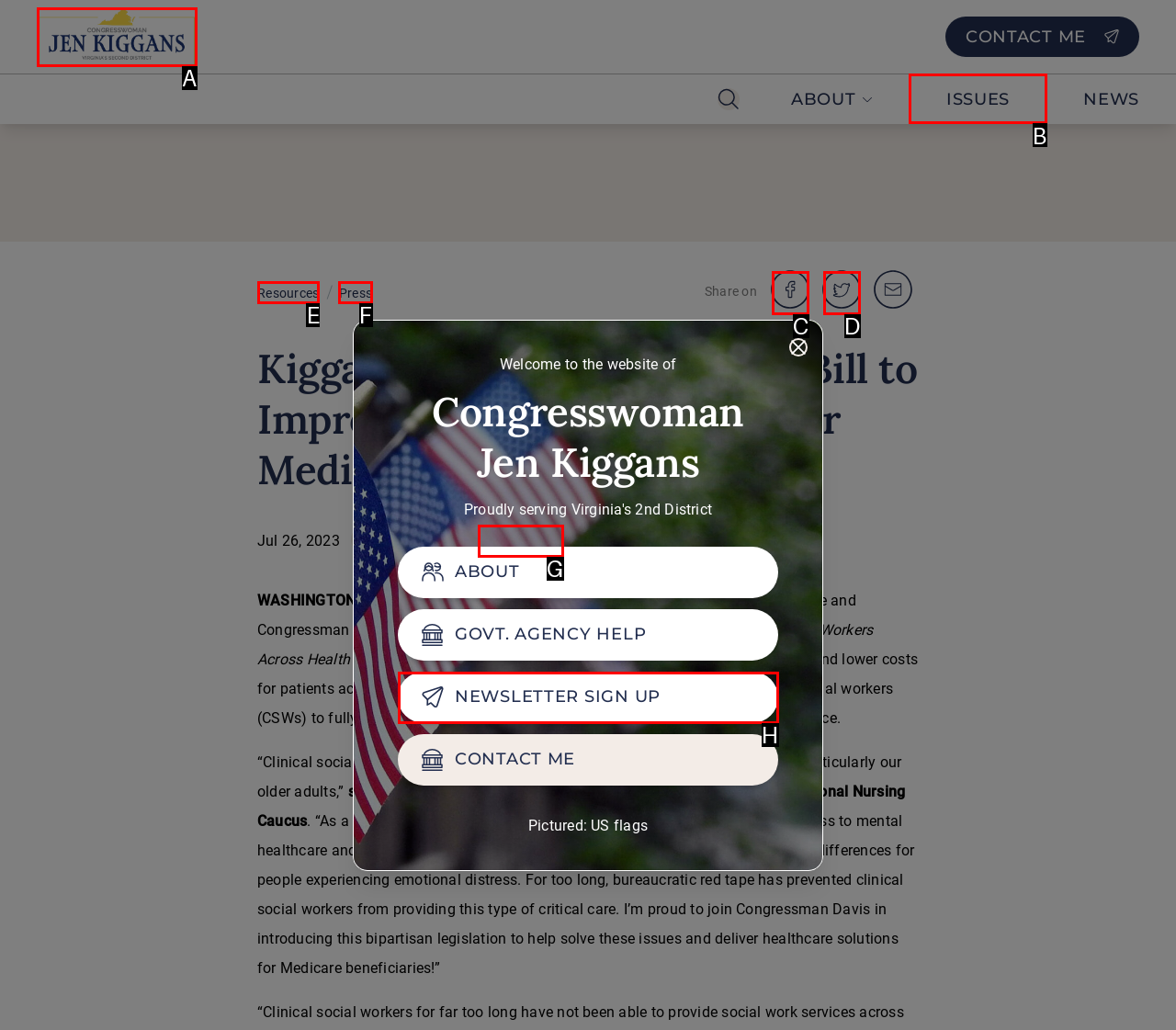Select the option I need to click to accomplish this task: Click the ISSUES link
Provide the letter of the selected choice from the given options.

B